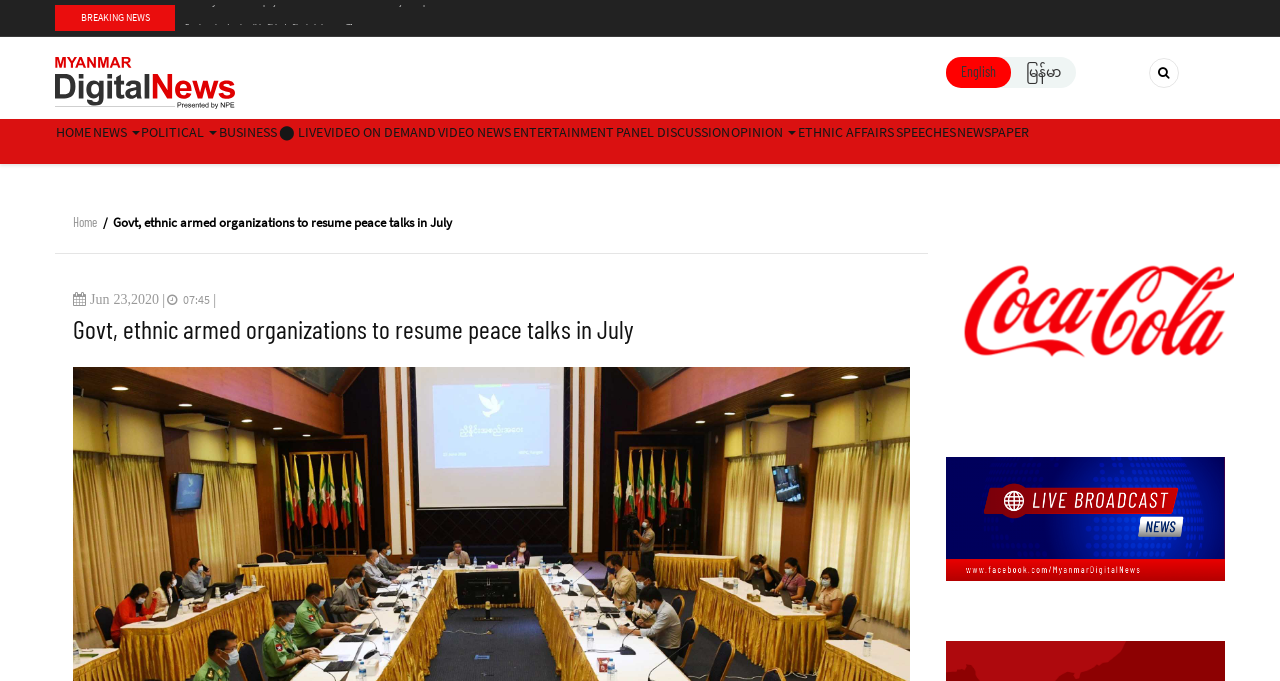Determine the bounding box coordinates of the clickable region to carry out the instruction: "Read news about earthquake in China".

[0.145, 0.016, 0.275, 0.038]